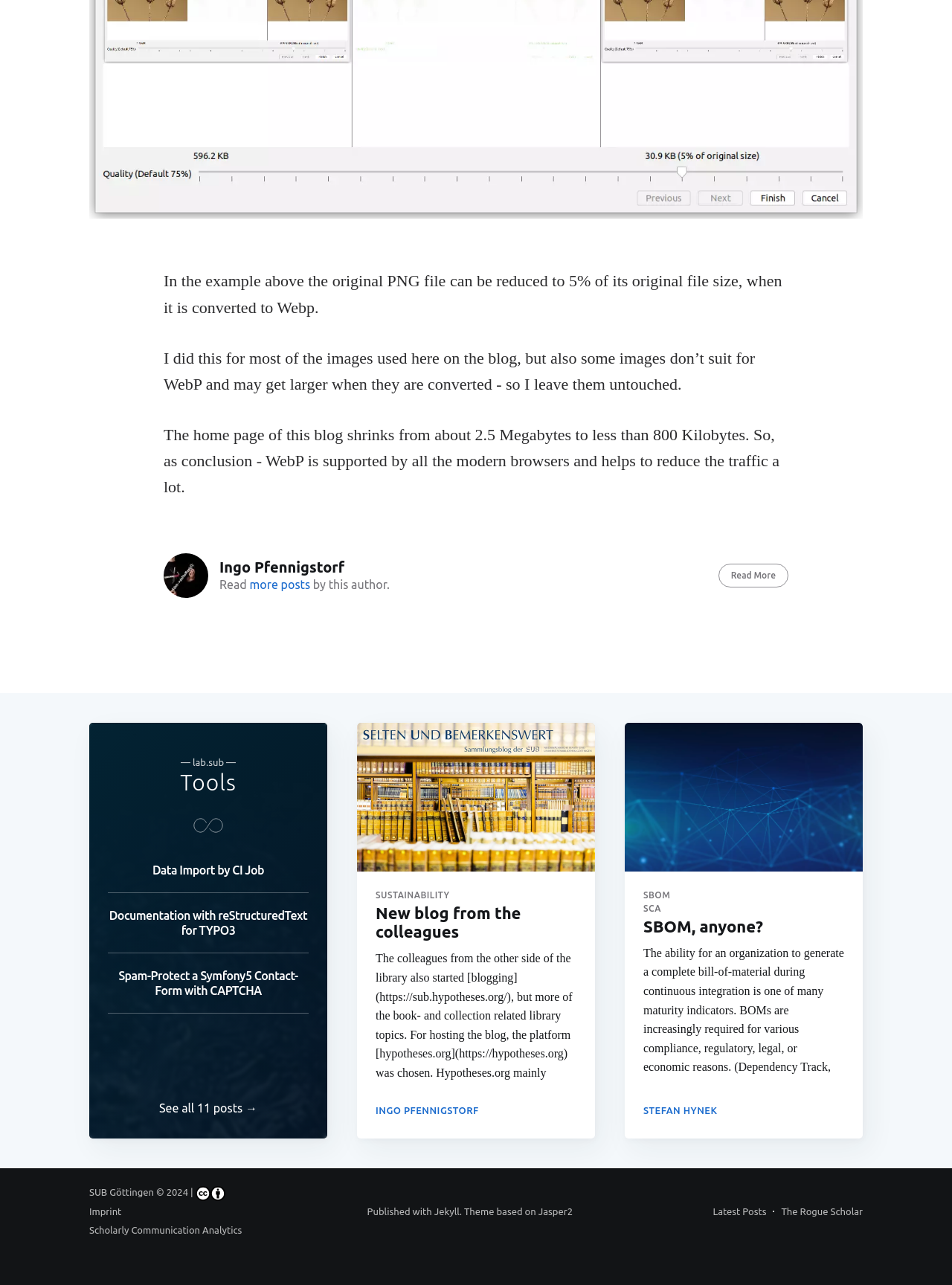Show the bounding box coordinates of the element that should be clicked to complete the task: "Read more posts".

[0.262, 0.45, 0.326, 0.46]